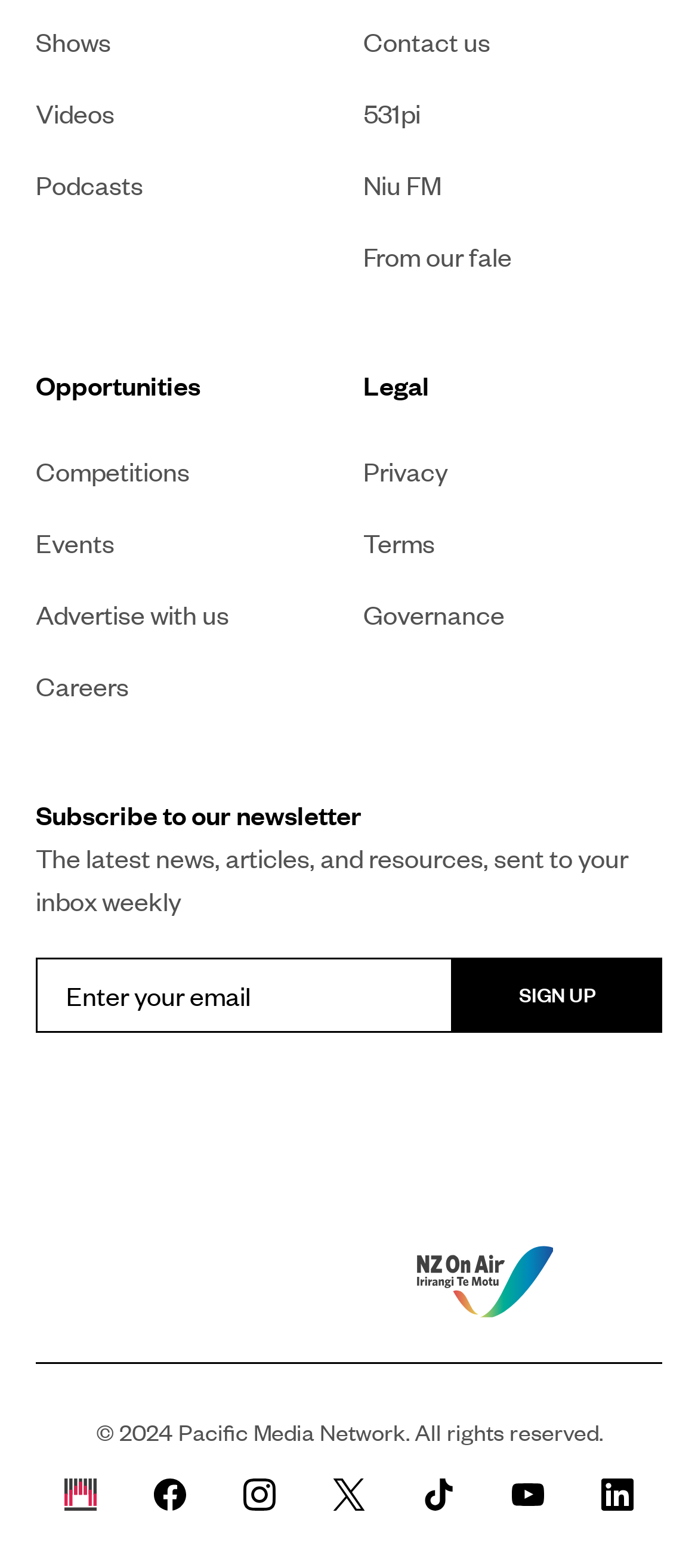Could you highlight the region that needs to be clicked to execute the instruction: "Enter your email"?

[0.051, 0.611, 0.65, 0.659]